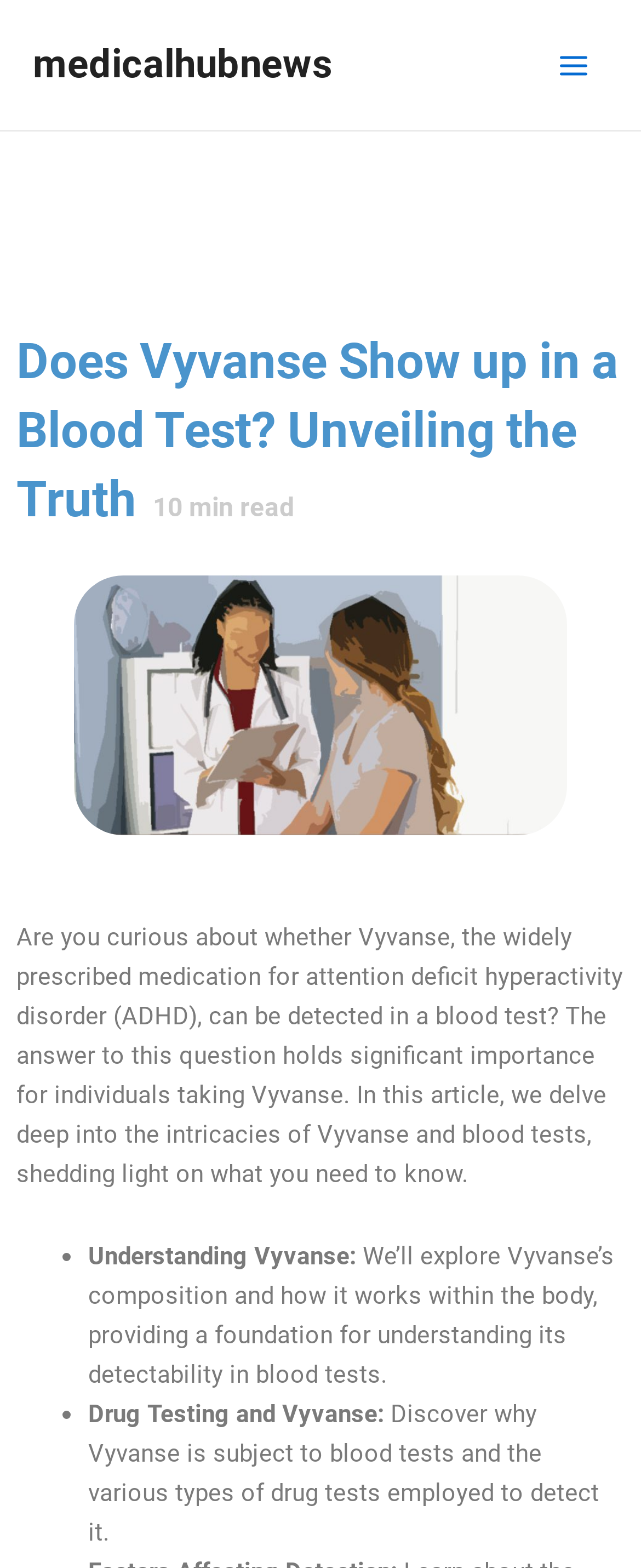What are the two main sections of the article?
Based on the image, please offer an in-depth response to the question.

The two main sections of the article can be identified by reading the list markers and the corresponding headings, which are 'Understanding Vyvanse:' and 'Drug Testing and Vyvanse:'.